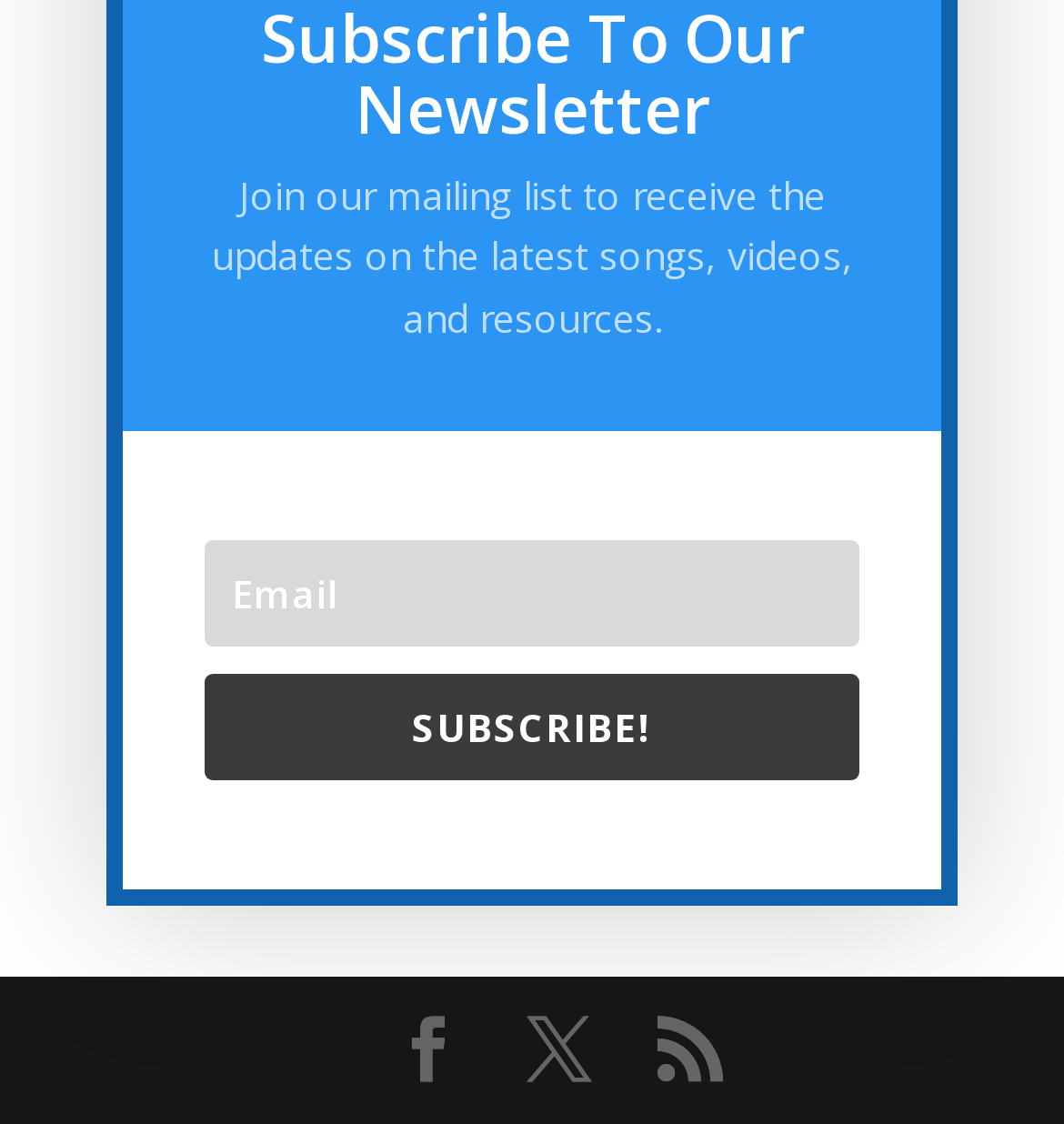Show the bounding box coordinates for the HTML element as described: "Posted via email".

[0.1, 0.634, 0.29, 0.668]